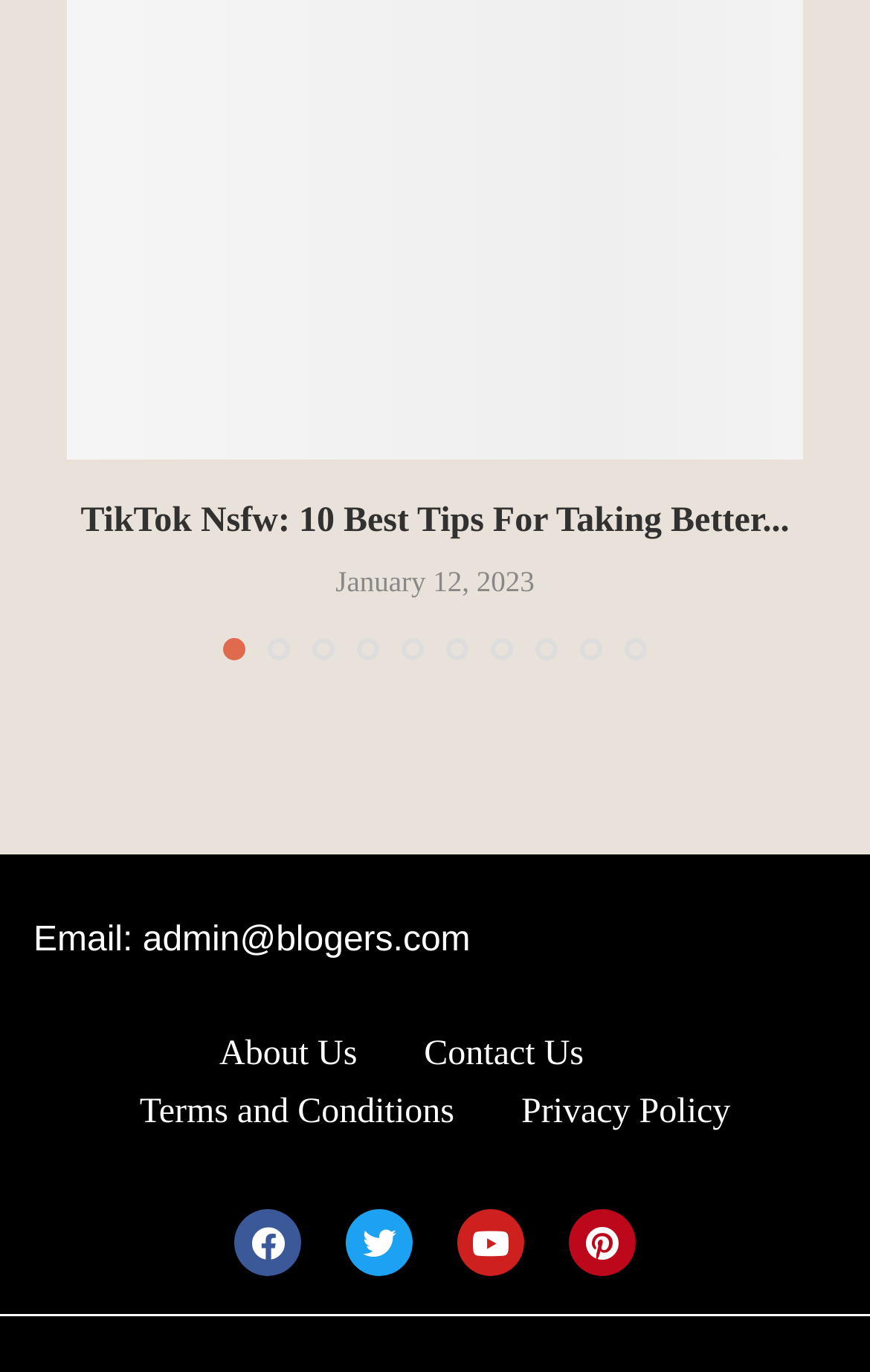Using the information shown in the image, answer the question with as much detail as possible: How many links are there in the footer?

I counted the number of link elements that are direct children of the root element and have y-coordinates greater than 0.7, which indicates they are in the footer section. I found four links: 'About Us', 'Contact Us', 'Terms and Conditions', and 'Privacy Policy'.